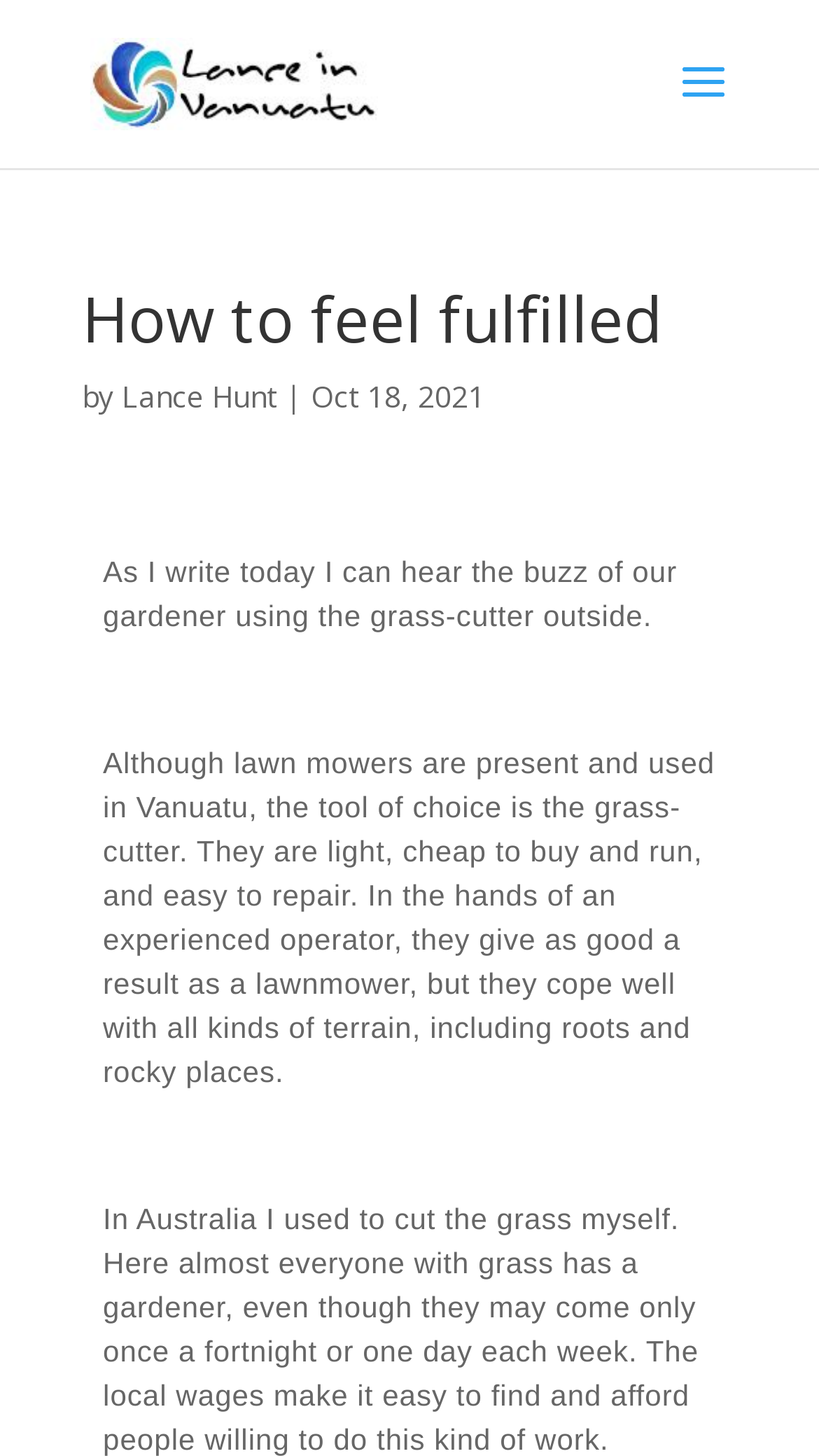What is the date of the article?
Provide an in-depth and detailed answer to the question.

The date of the article is mentioned in the text 'Oct 18, 2021' which is located below the author's name.